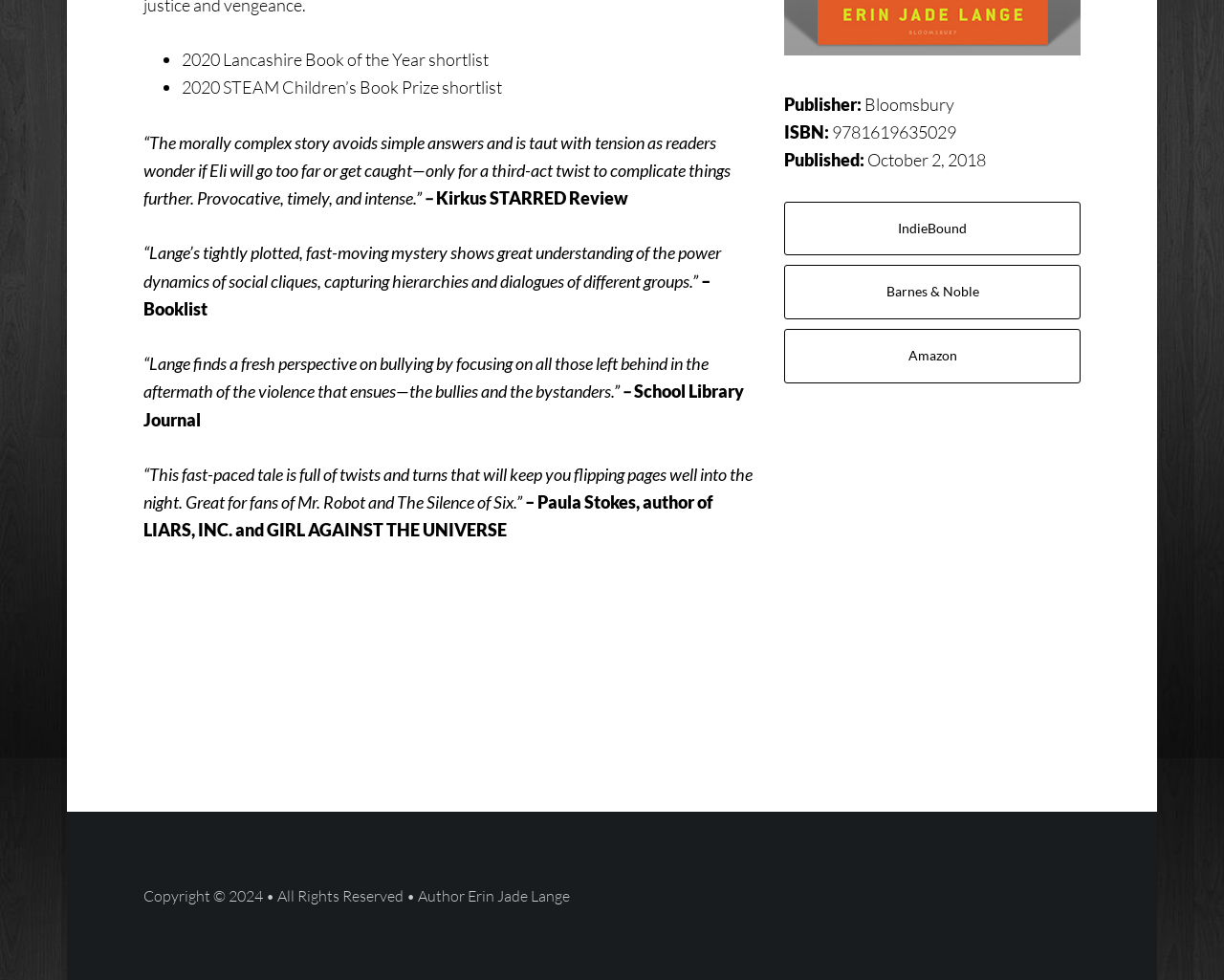Based on the element description: "Barnes & Noble", identify the bounding box coordinates for this UI element. The coordinates must be four float numbers between 0 and 1, listed as [left, top, right, bottom].

[0.641, 0.27, 0.883, 0.326]